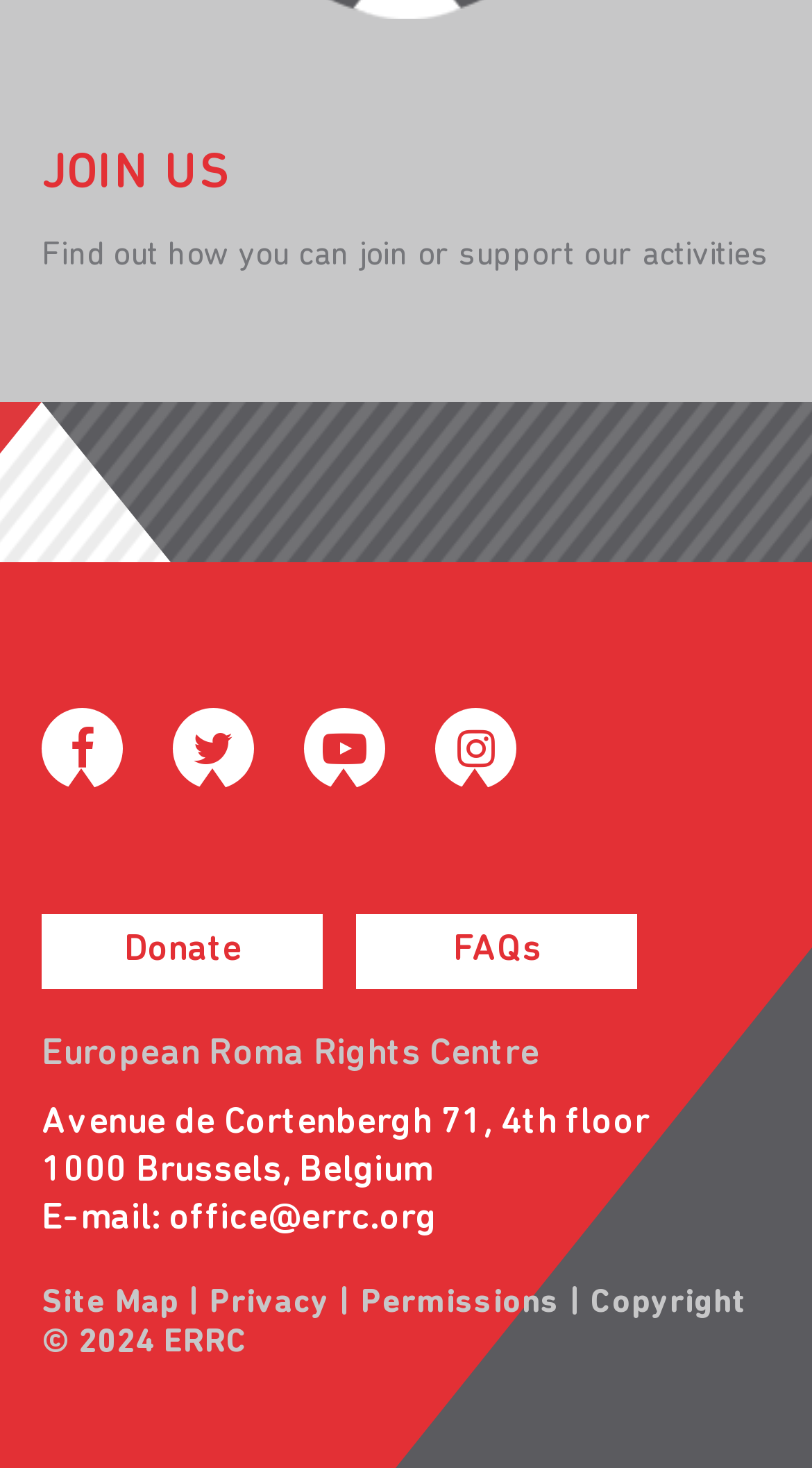Carefully examine the image and provide an in-depth answer to the question: What is the organization's name?

The organization's name can be found in the static text element at the bottom of the page, which reads 'European Roma Rights Centre'.